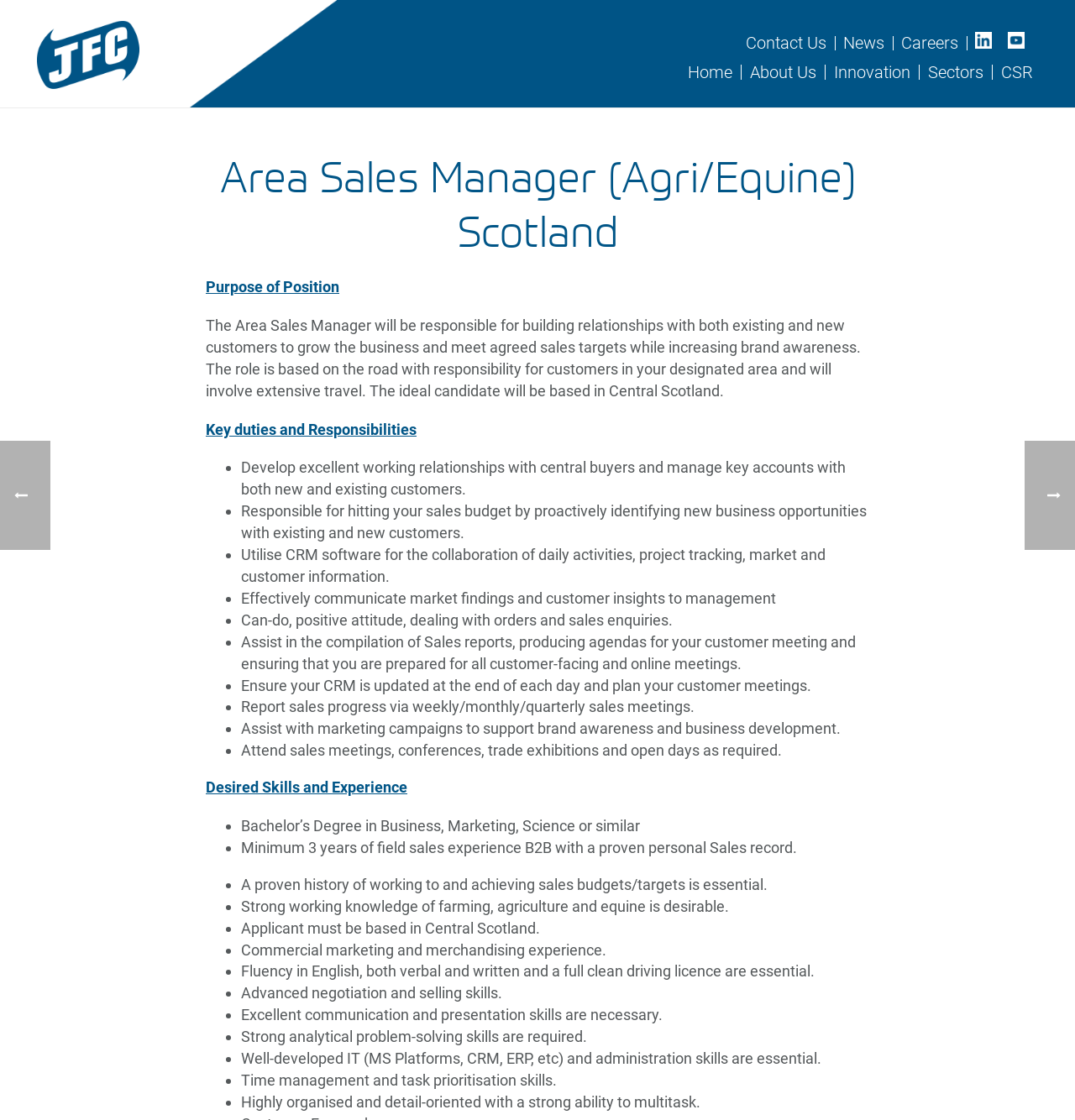Find the bounding box coordinates of the clickable region needed to perform the following instruction: "Click on Careers". The coordinates should be provided as four float numbers between 0 and 1, i.e., [left, top, right, bottom].

[0.834, 0.032, 0.9, 0.045]